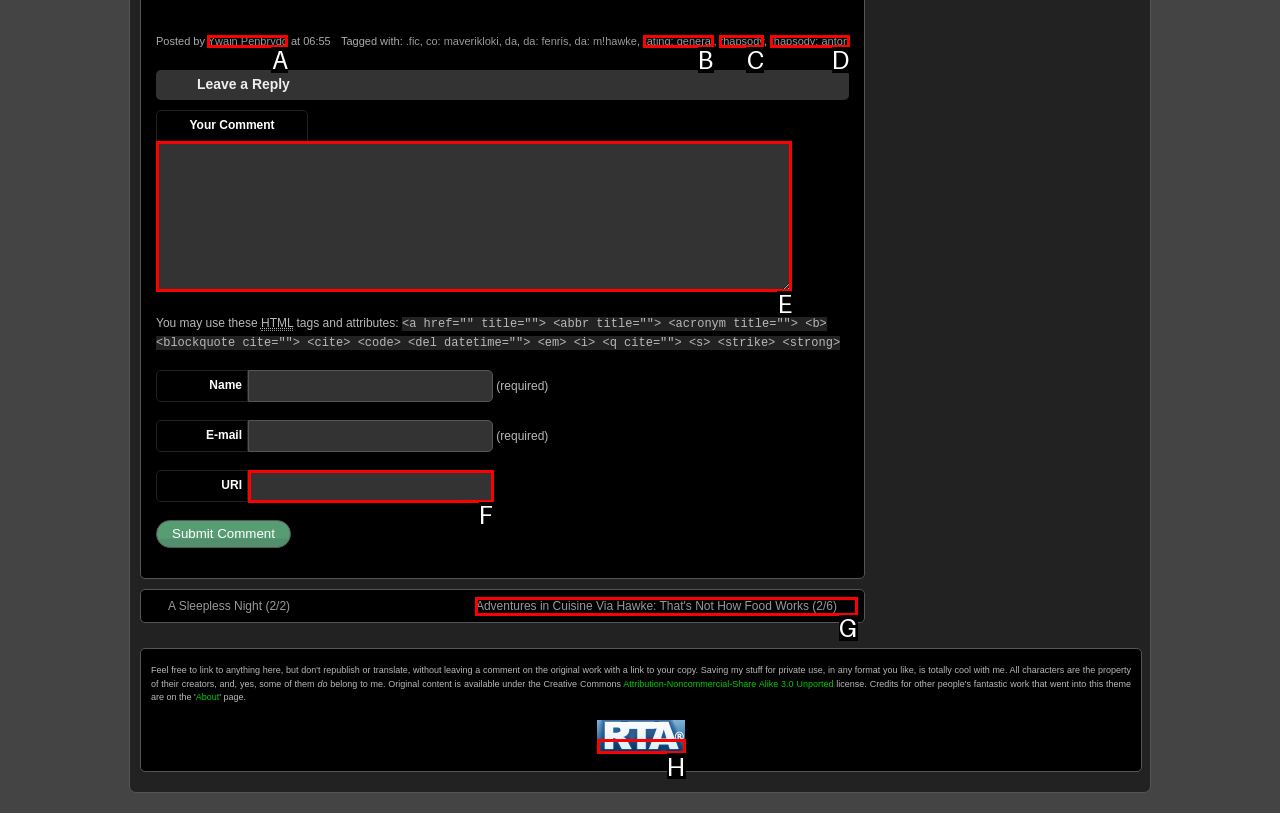Identify the letter of the option that best matches the following description: rating: general. Respond with the letter directly.

B